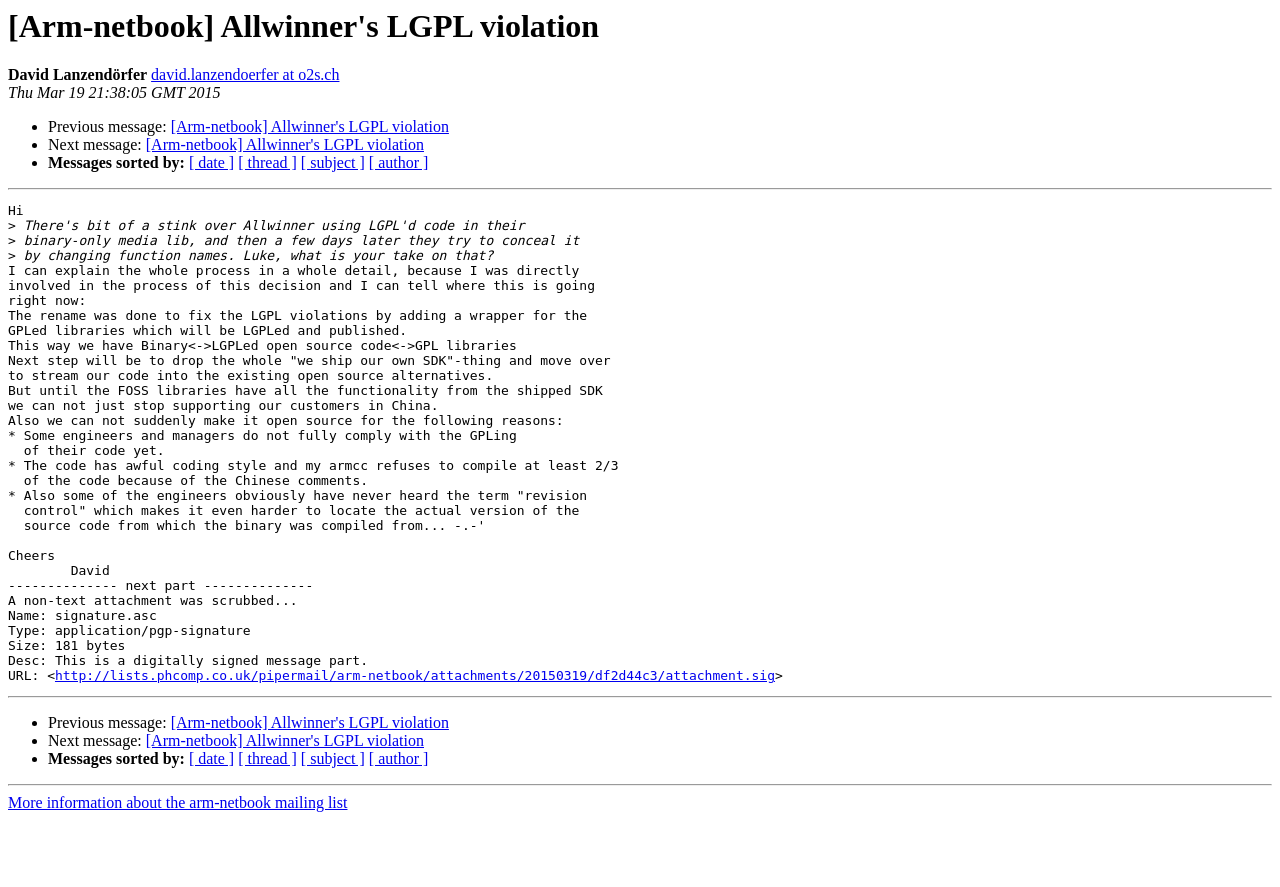Describe all the significant parts and information present on the webpage.

This webpage appears to be an archived email thread from the "arm-netbook" mailing list. At the top, there is a heading with the title "[Arm-netbook] Allwinner's LGPL violation" and the name "David Lanzendörfer" followed by his email address. Below this, there is a timestamp indicating when the message was sent.

The main content of the page is a lengthy message from David, which spans multiple paragraphs. The text discusses Allwinner's LGPL violation, specifically regarding a binary-only media library and the company's attempts to conceal it. David explains the process of fixing the LGPL violations and the plans to move towards open-source alternatives.

The message is divided into sections by horizontal separators. There are also links to previous and next messages in the thread, as well as options to sort messages by date, thread, subject, or author. These links and options are arranged in a list format with bullet points.

At the bottom of the page, there is another horizontal separator, followed by a link to more information about the arm-netbook mailing list.